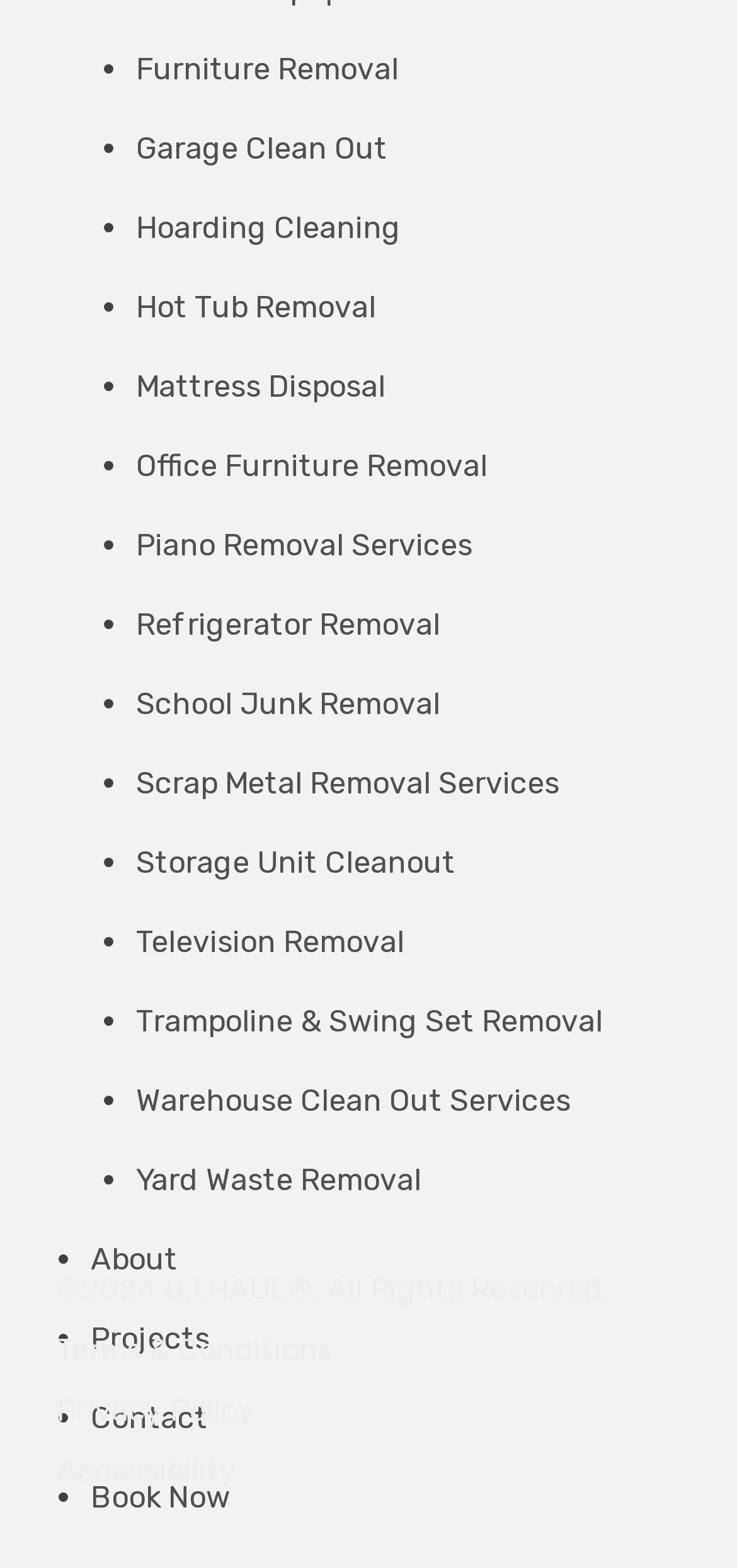Provide the bounding box coordinates for the UI element described in this sentence: "Scrap Metal Removal Services". The coordinates should be four float values between 0 and 1, i.e., [left, top, right, bottom].

[0.185, 0.488, 0.759, 0.511]